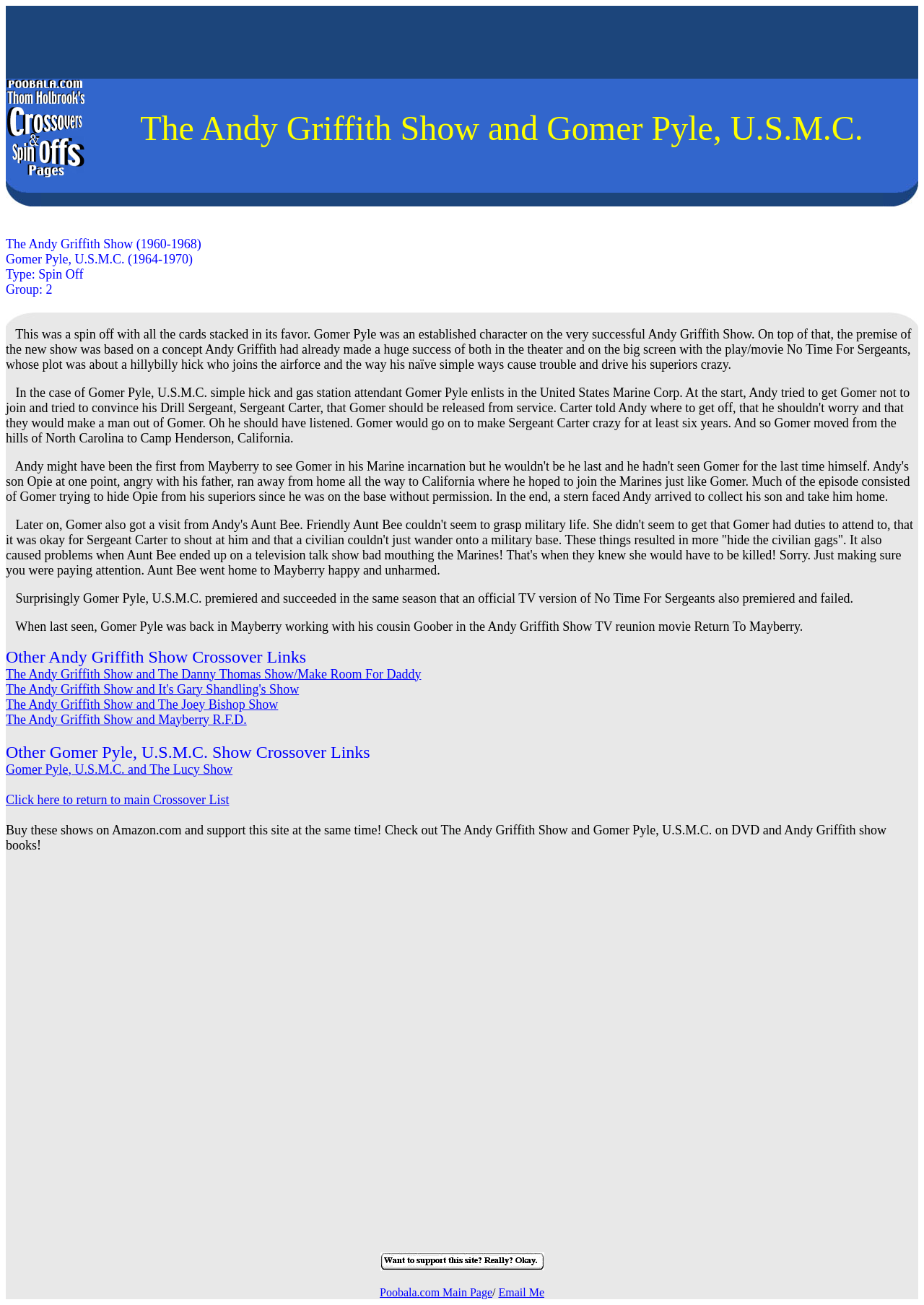Identify the bounding box coordinates of the clickable section necessary to follow the following instruction: "Click the link to return to main Crossover List". The coordinates should be presented as four float numbers from 0 to 1, i.e., [left, top, right, bottom].

[0.006, 0.607, 0.248, 0.618]